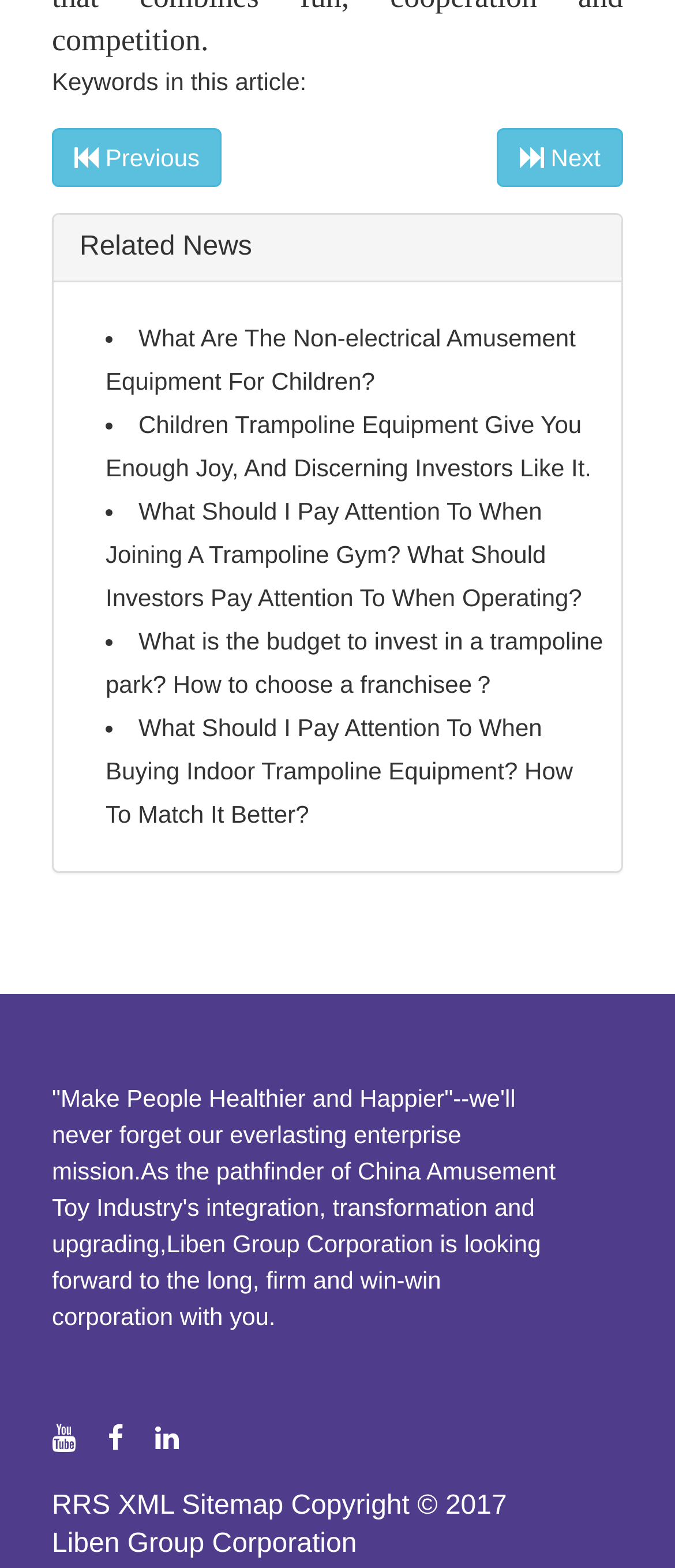Answer the question in one word or a short phrase:
What is the copyright year of the webpage?

2017